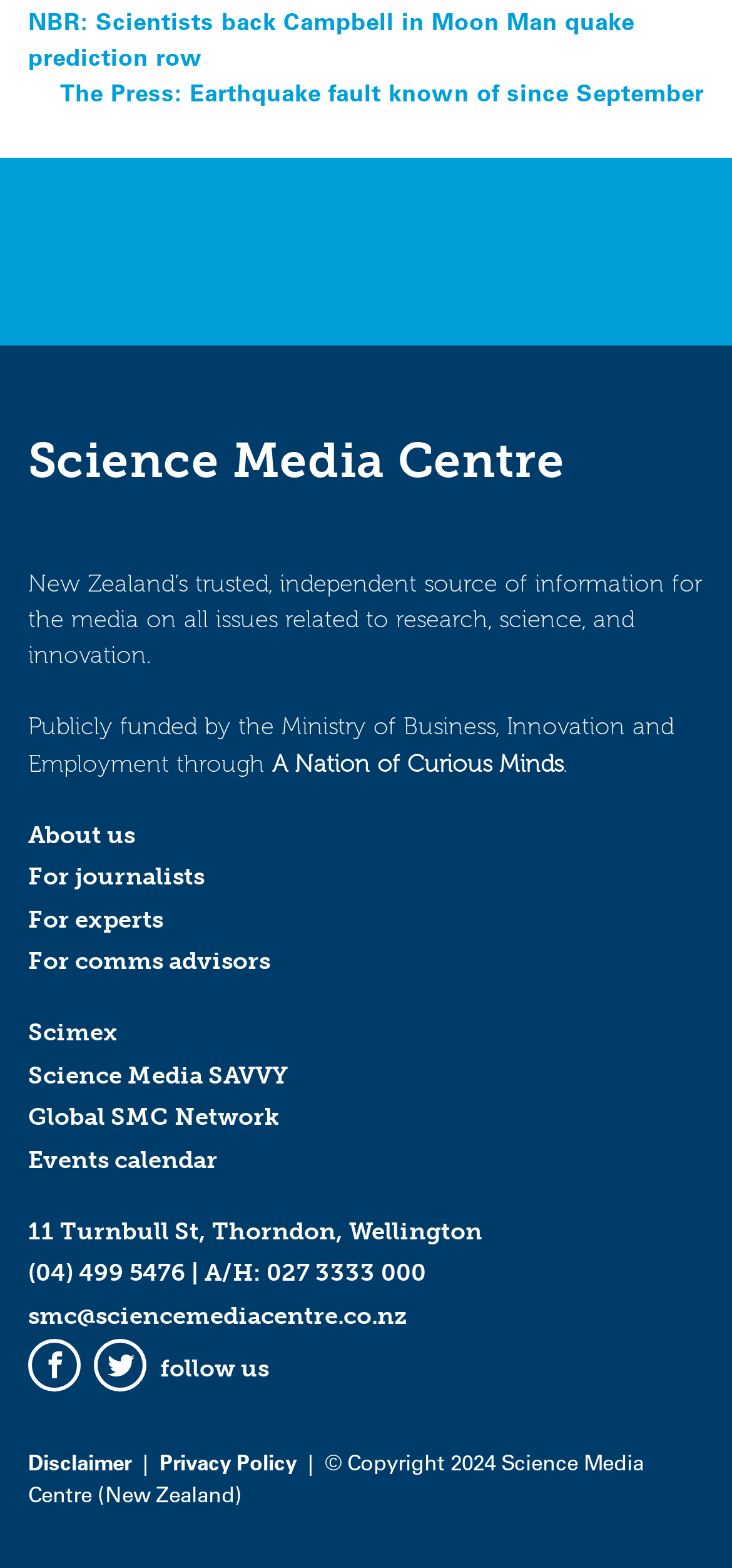Could you find the bounding box coordinates of the clickable area to complete this instruction: "Contact Science Media Centre through email"?

[0.038, 0.83, 0.556, 0.848]